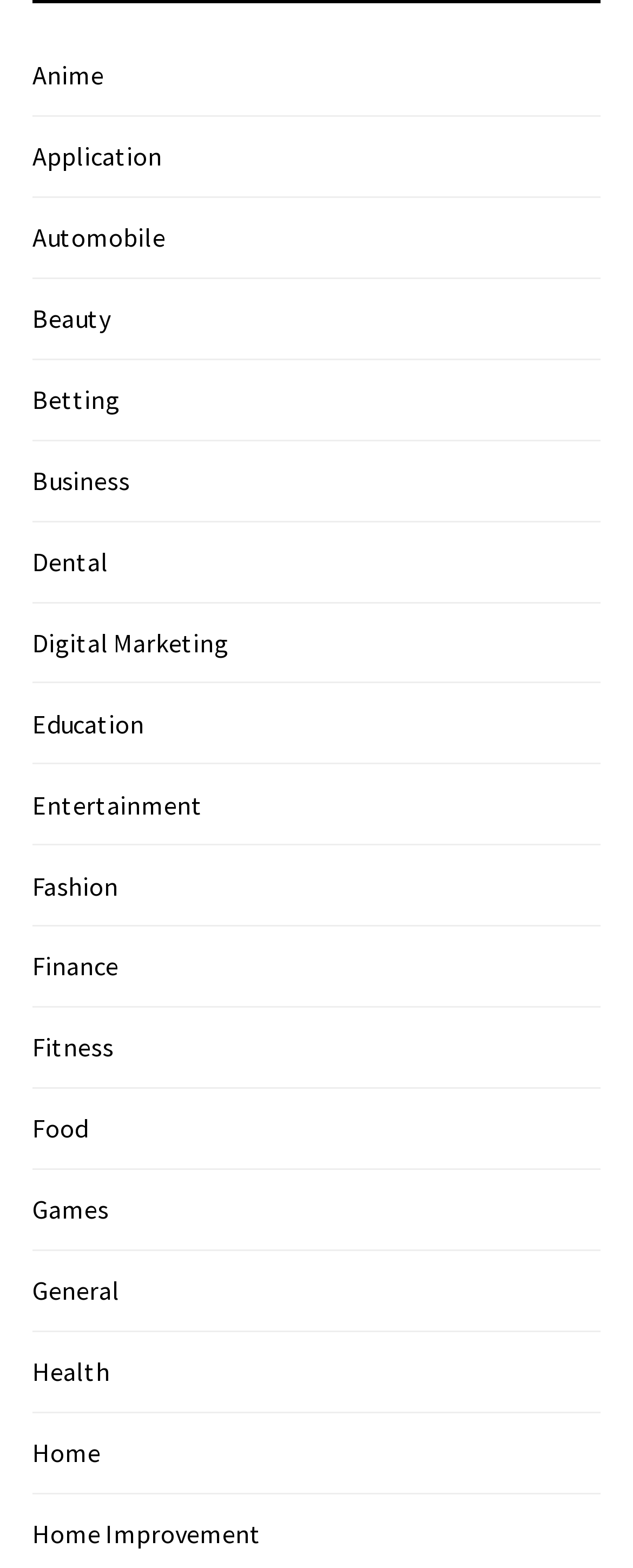Identify the bounding box of the HTML element described as: "name="s"".

None